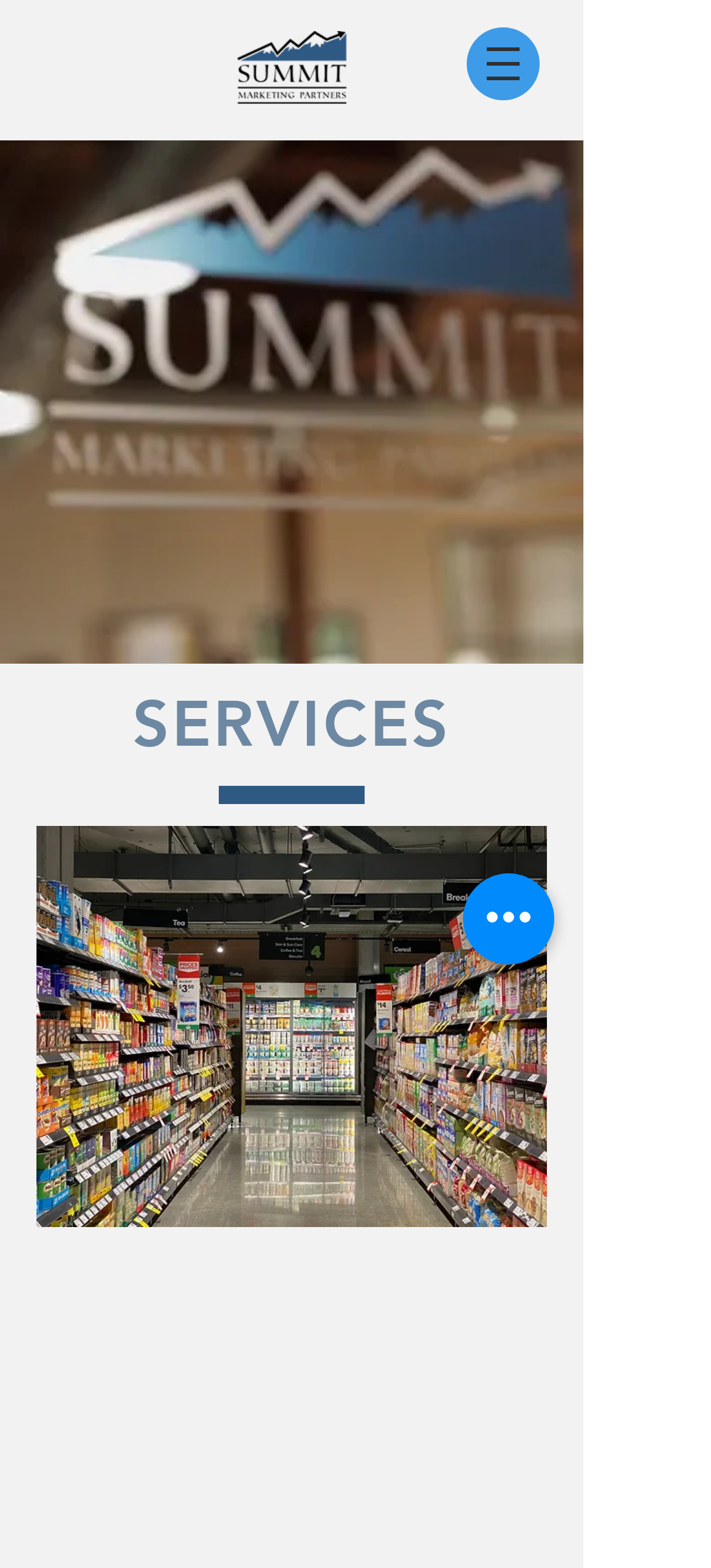What is the main service offered?
Using the visual information from the image, give a one-word or short-phrase answer.

Food Brokerage